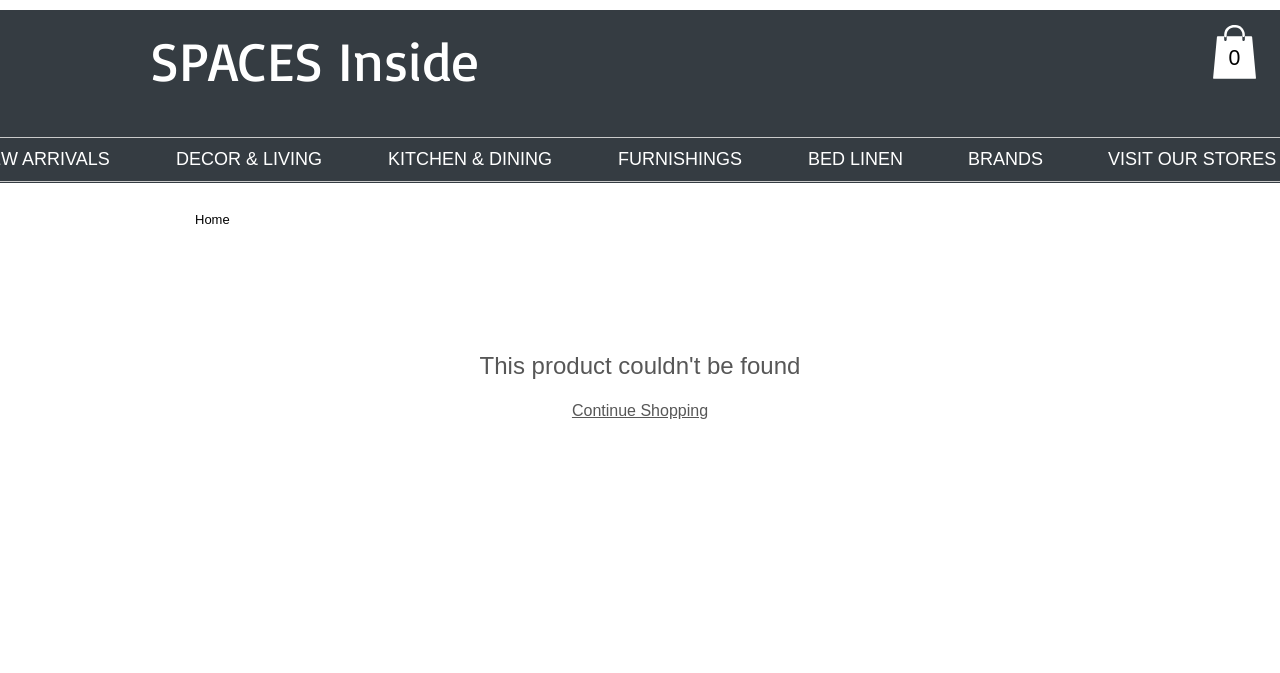Determine the bounding box coordinates for the area that should be clicked to carry out the following instruction: "Search in the site search".

[0.548, 0.059, 0.907, 0.126]